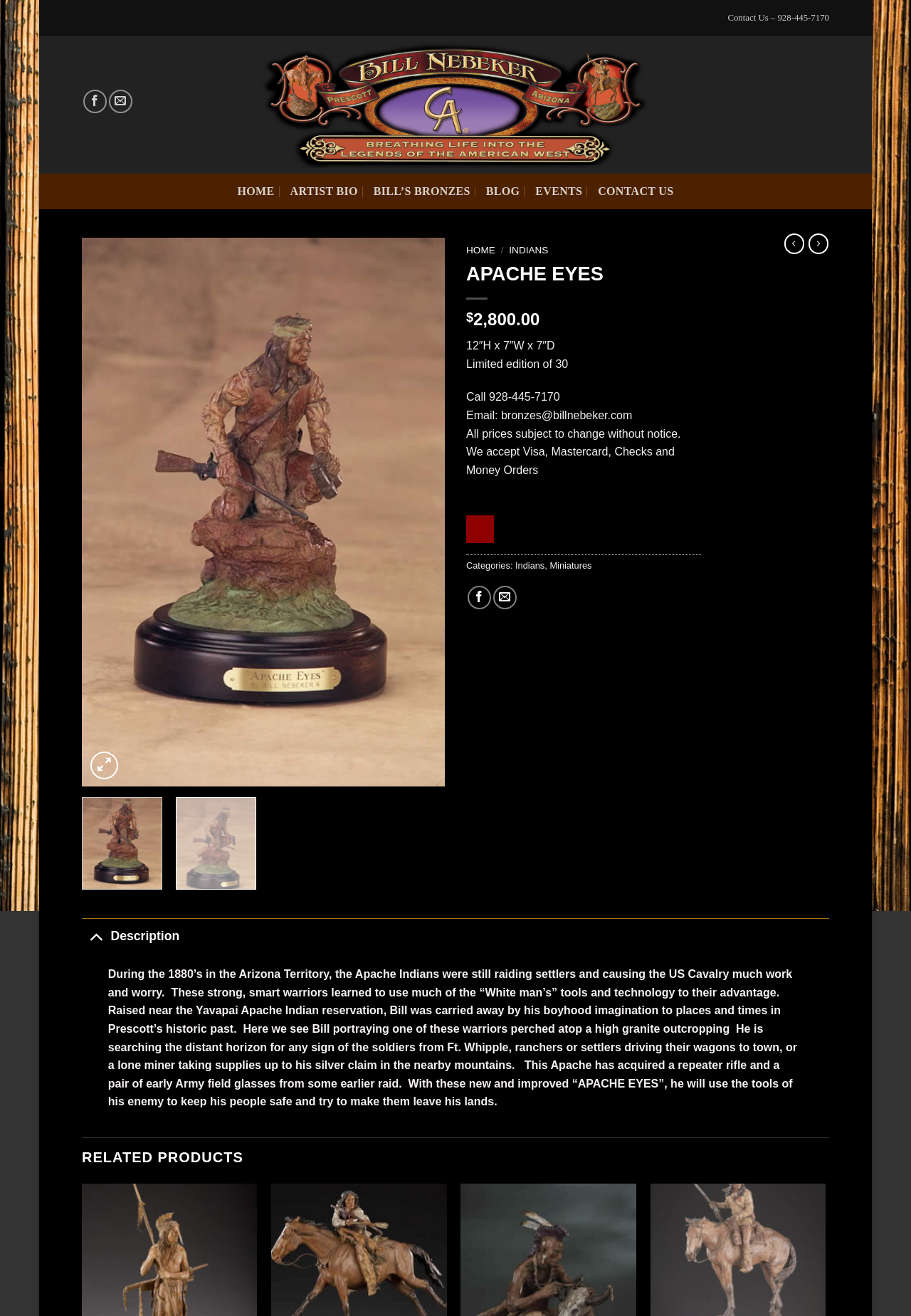What is the price of the bronze?
Respond to the question with a well-detailed and thorough answer.

The price of the bronze can be found in the StaticText '$2,800.00' which is located below the heading 'APACHE EYES'.